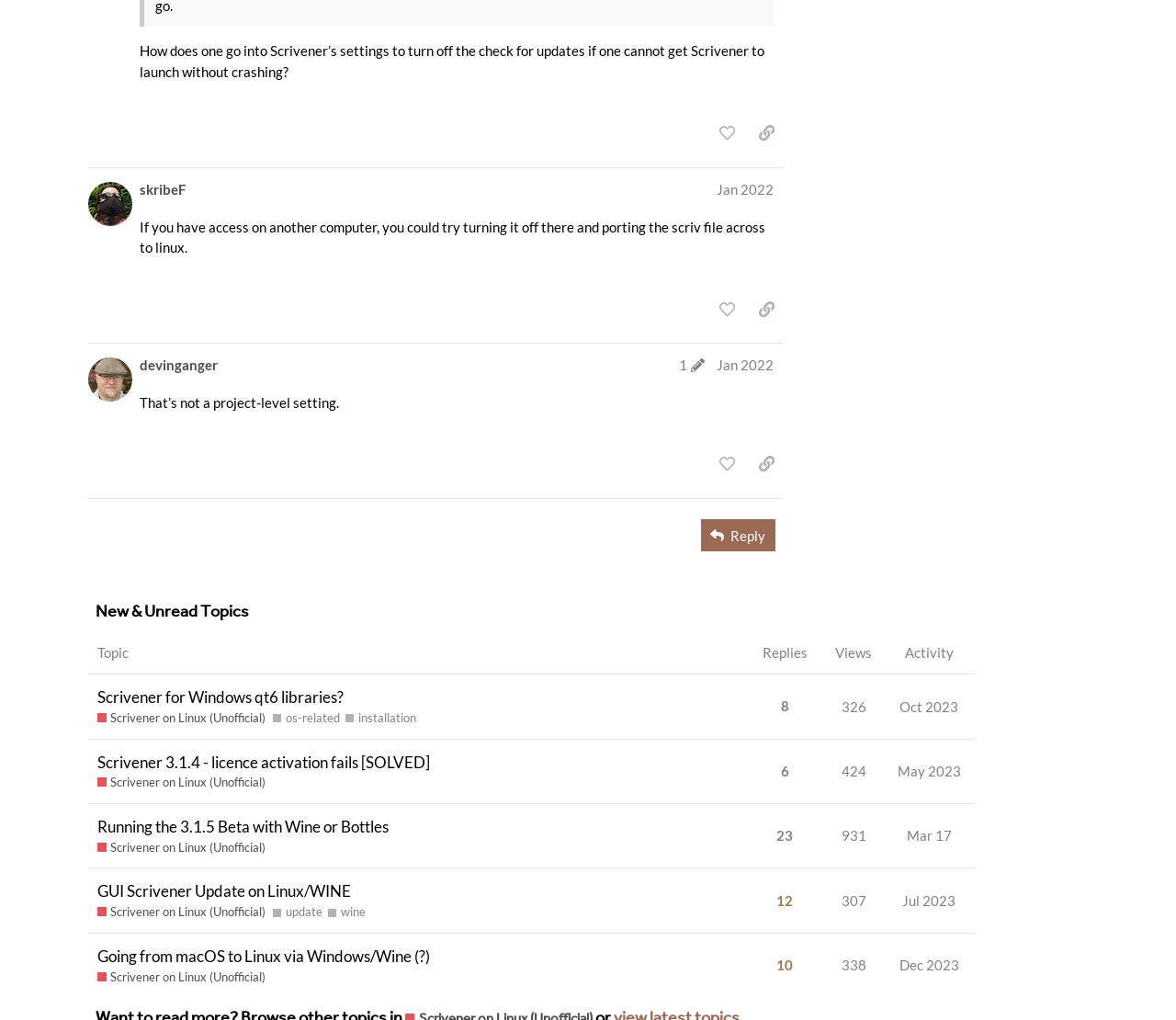What is the date of the last topic?
Offer a detailed and full explanation in response to the question.

I determined the answer by looking at the last topic in the 'New & Unread Topics' table, which has a gridcell 'Oct 2023'.